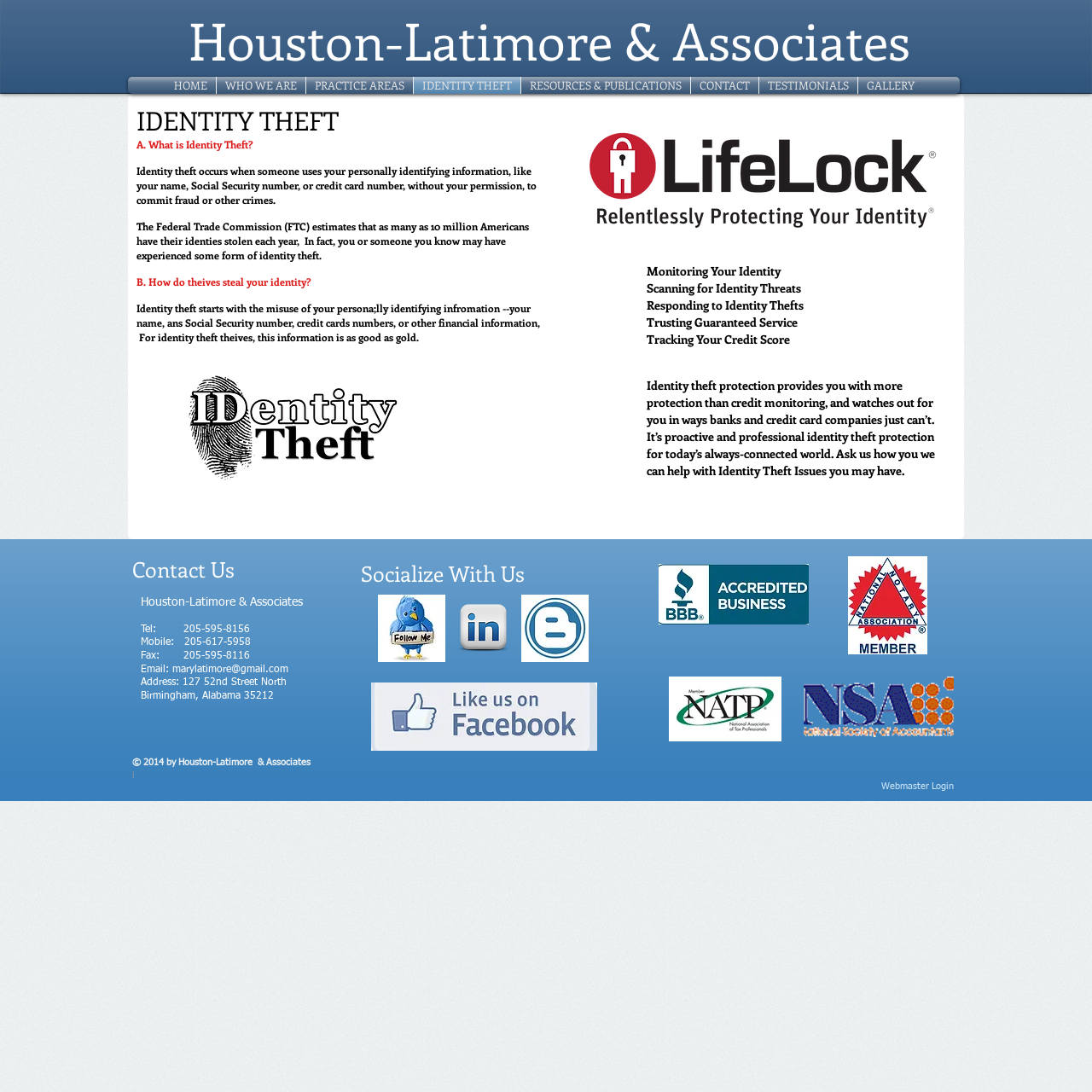Please locate the bounding box coordinates of the element that should be clicked to complete the given instruction: "Click Webmaster Login".

[0.805, 0.713, 0.875, 0.728]